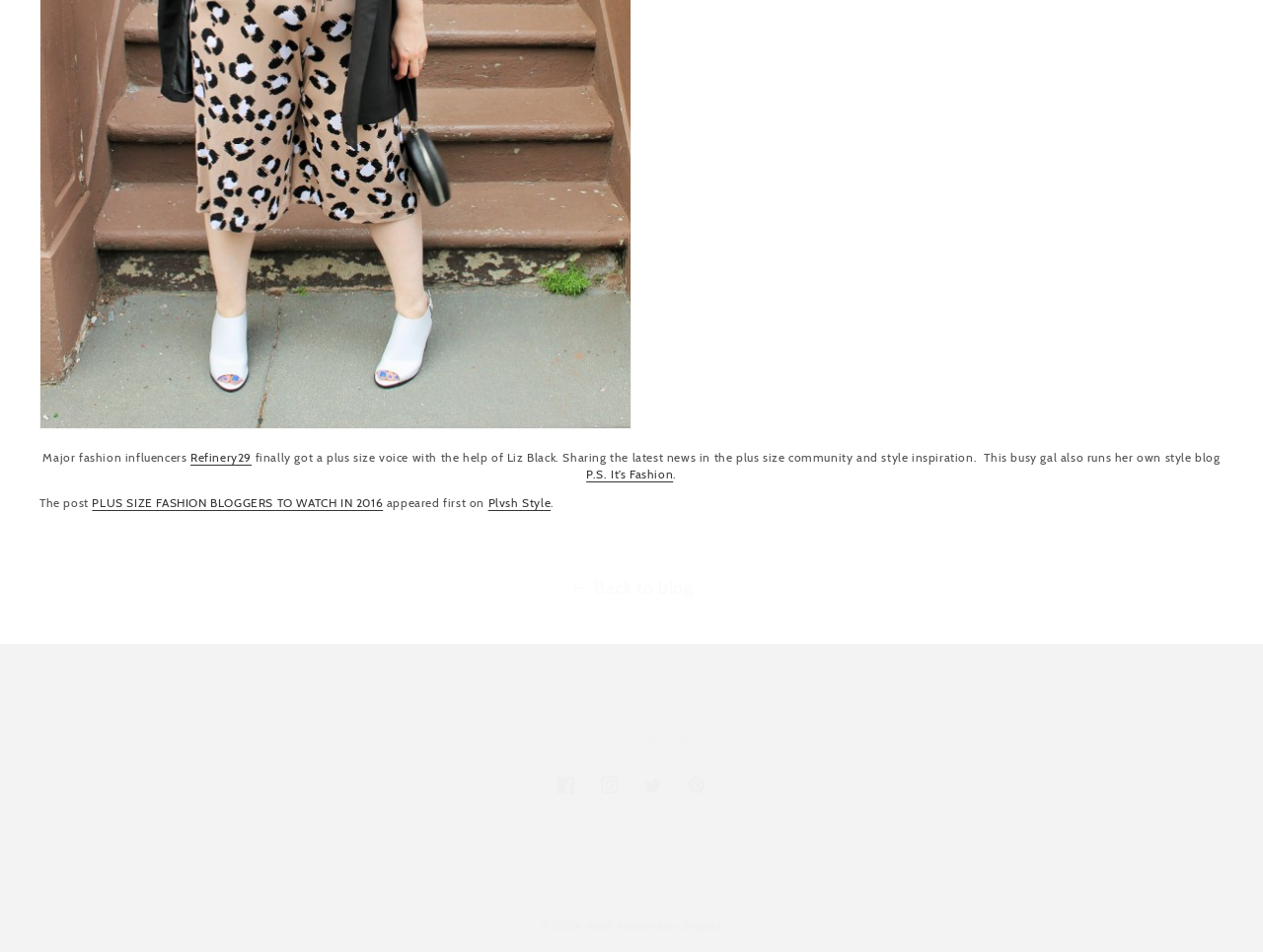For the given element description Plvsh Style, determine the bounding box coordinates of the UI element. The coordinates should follow the format (top-left x, top-left y, bottom-right x, bottom-right y) and be within the range of 0 to 1.

[0.386, 0.52, 0.436, 0.535]